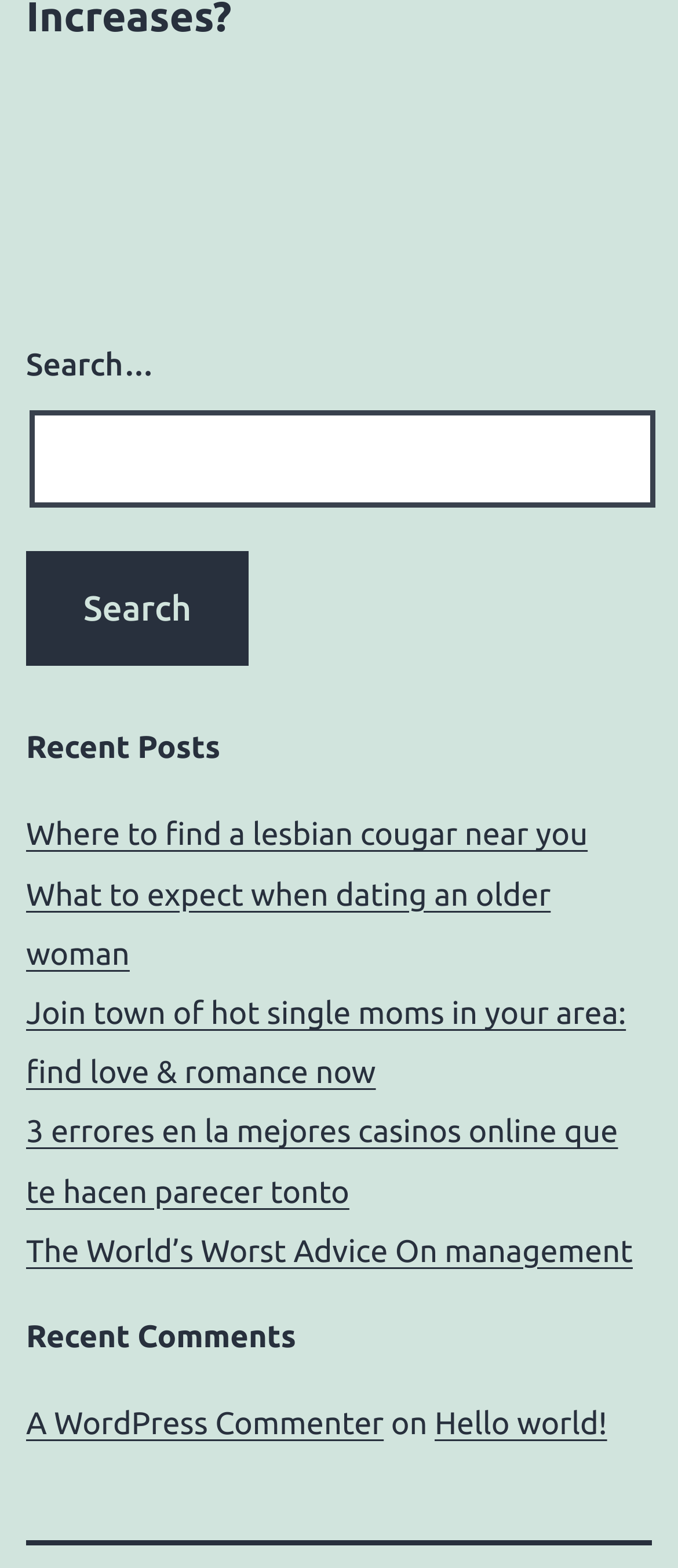Determine the bounding box coordinates for the clickable element required to fulfill the instruction: "sign in". Provide the coordinates as four float numbers between 0 and 1, i.e., [left, top, right, bottom].

None